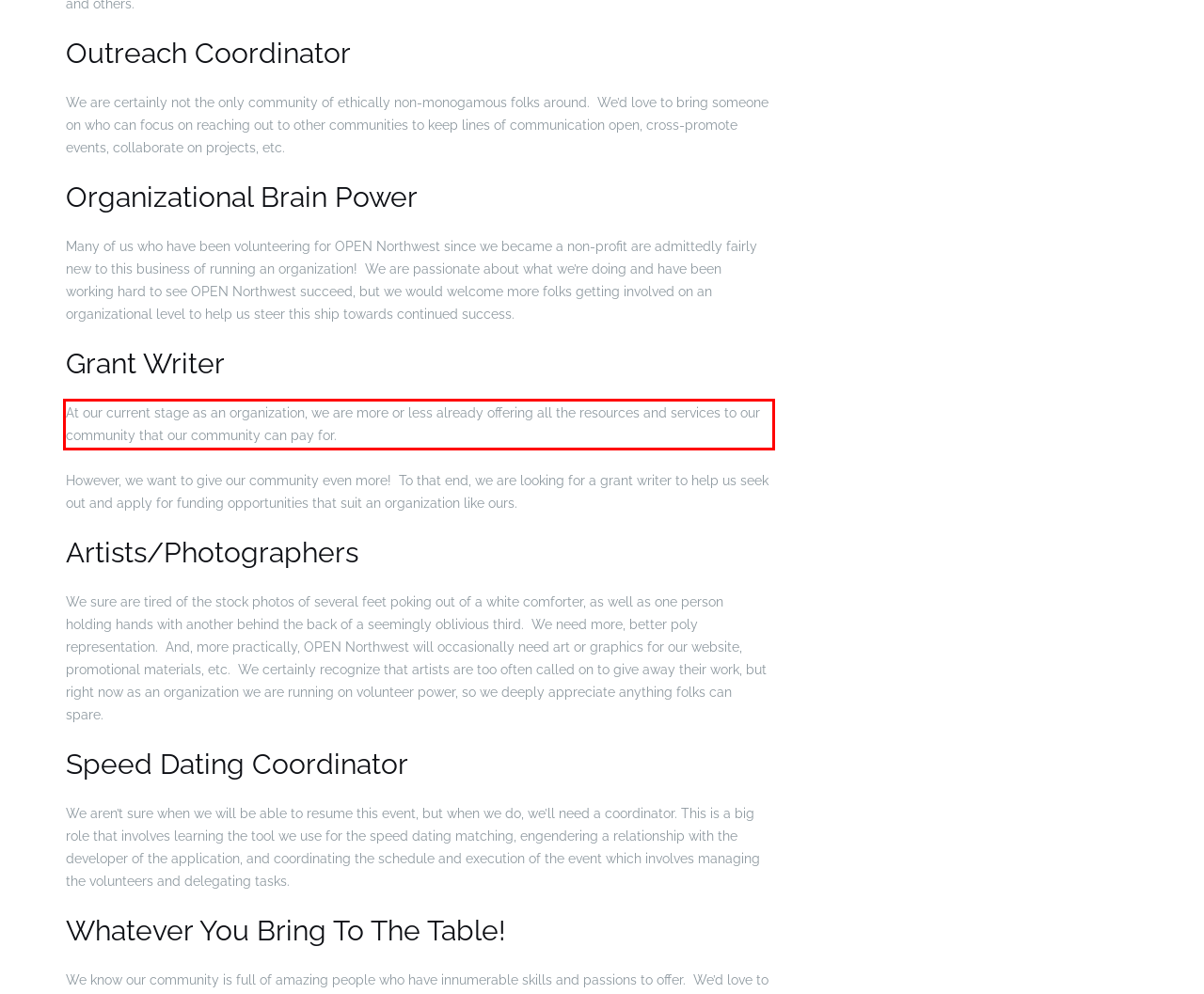Identify and extract the text within the red rectangle in the screenshot of the webpage.

At our current stage as an organization, we are more or less already offering all the resources and services to our community that our community can pay for.